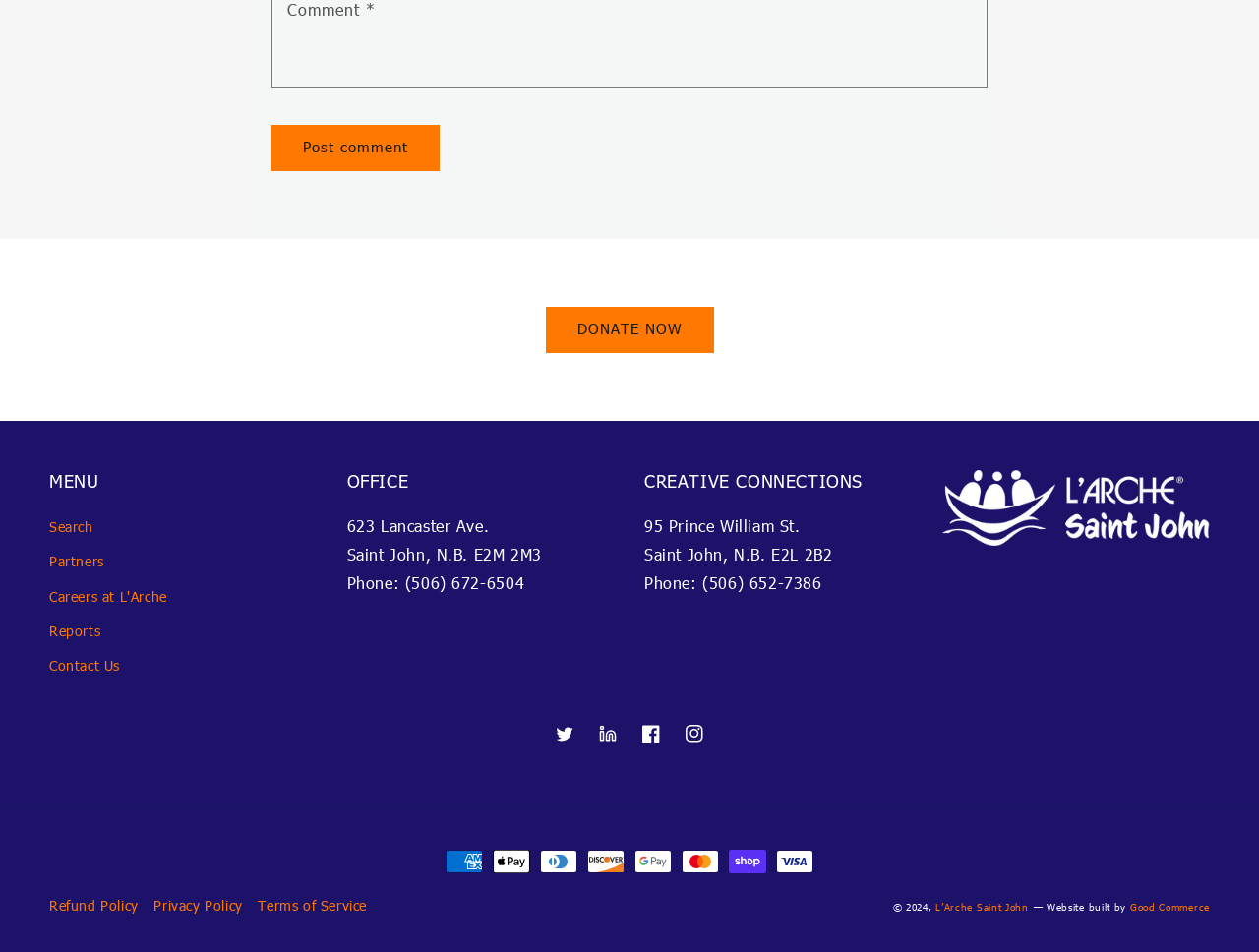Give the bounding box coordinates for the element described by: "Refund Policy".

[0.039, 0.933, 0.11, 0.969]